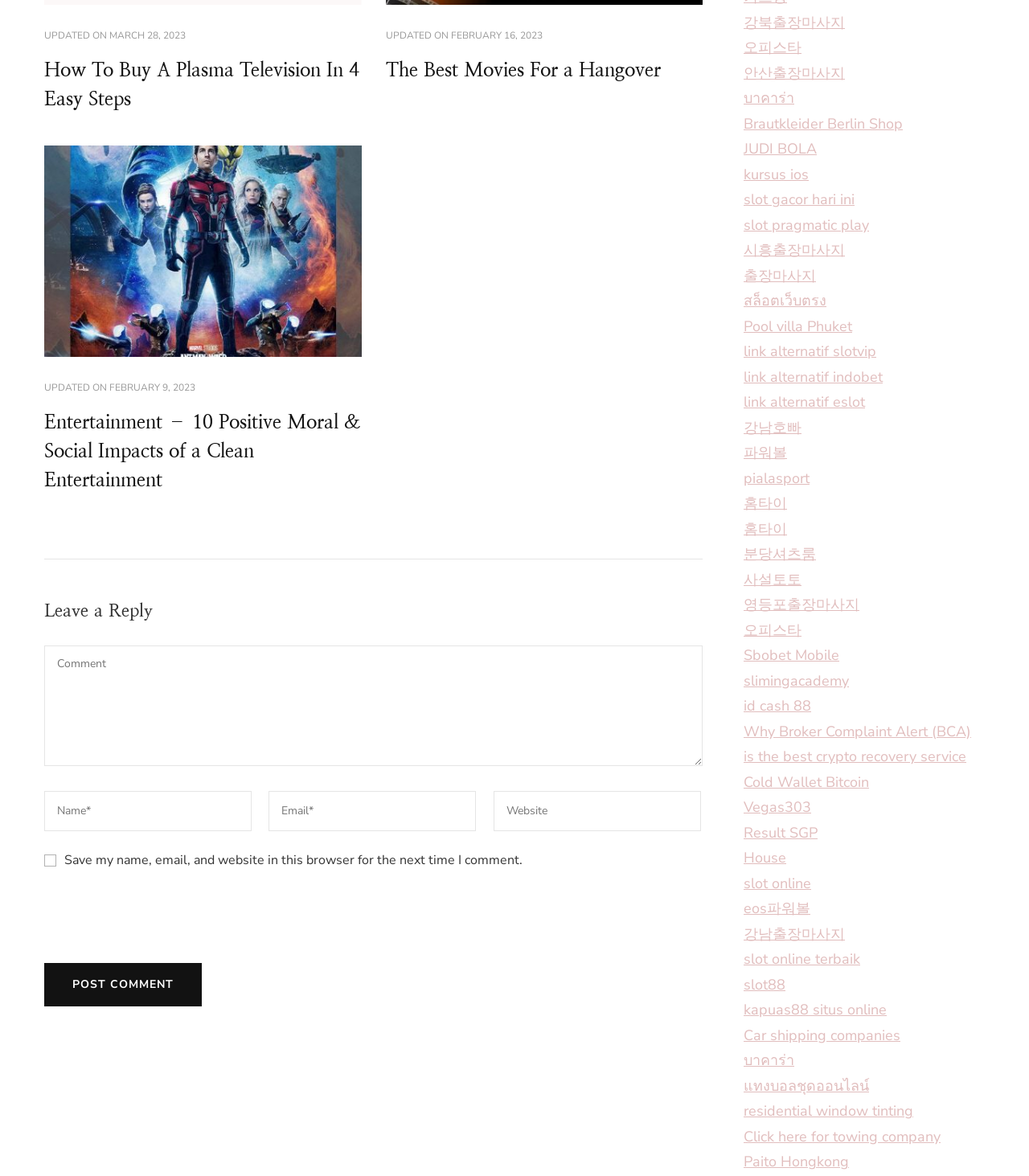Determine the bounding box coordinates for the UI element with the following description: "영등포출장마사지". The coordinates should be four float numbers between 0 and 1, represented as [left, top, right, bottom].

[0.723, 0.506, 0.835, 0.522]